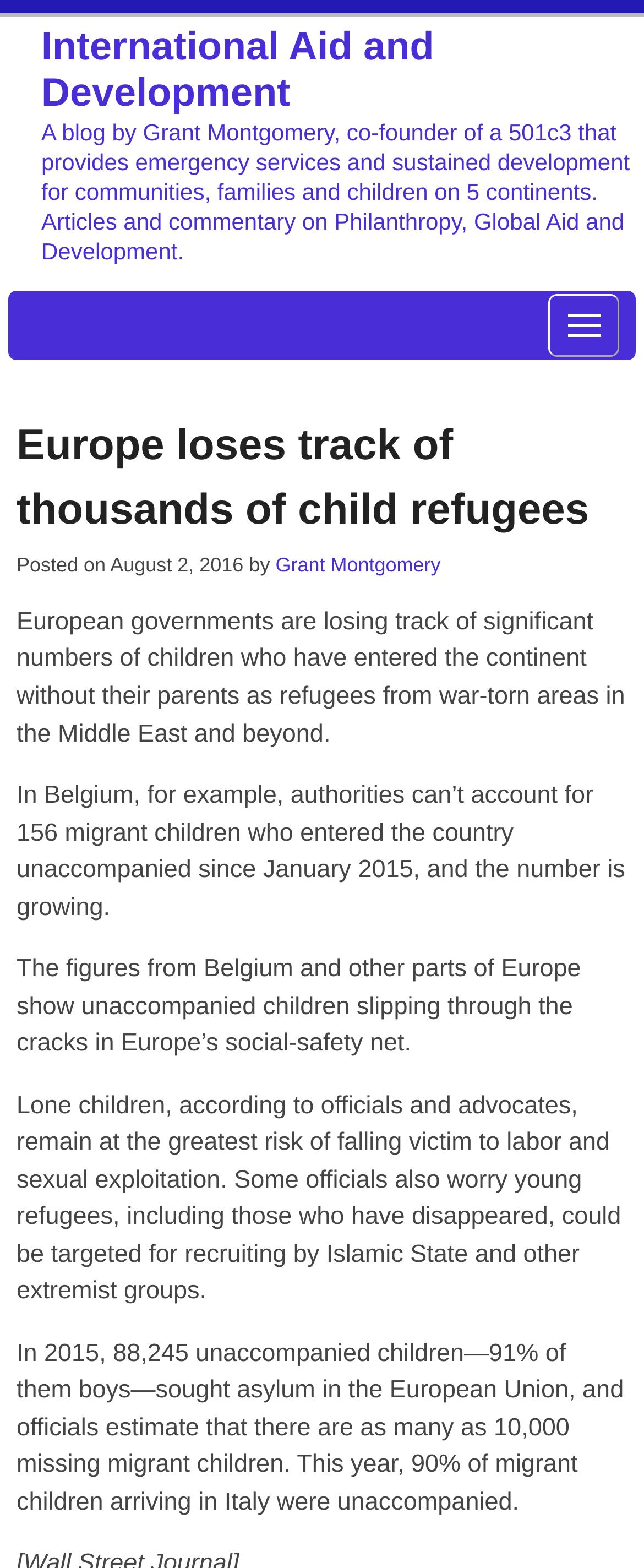Provide a single word or phrase answer to the question: 
Who is the author of this blog?

Grant Montgomery